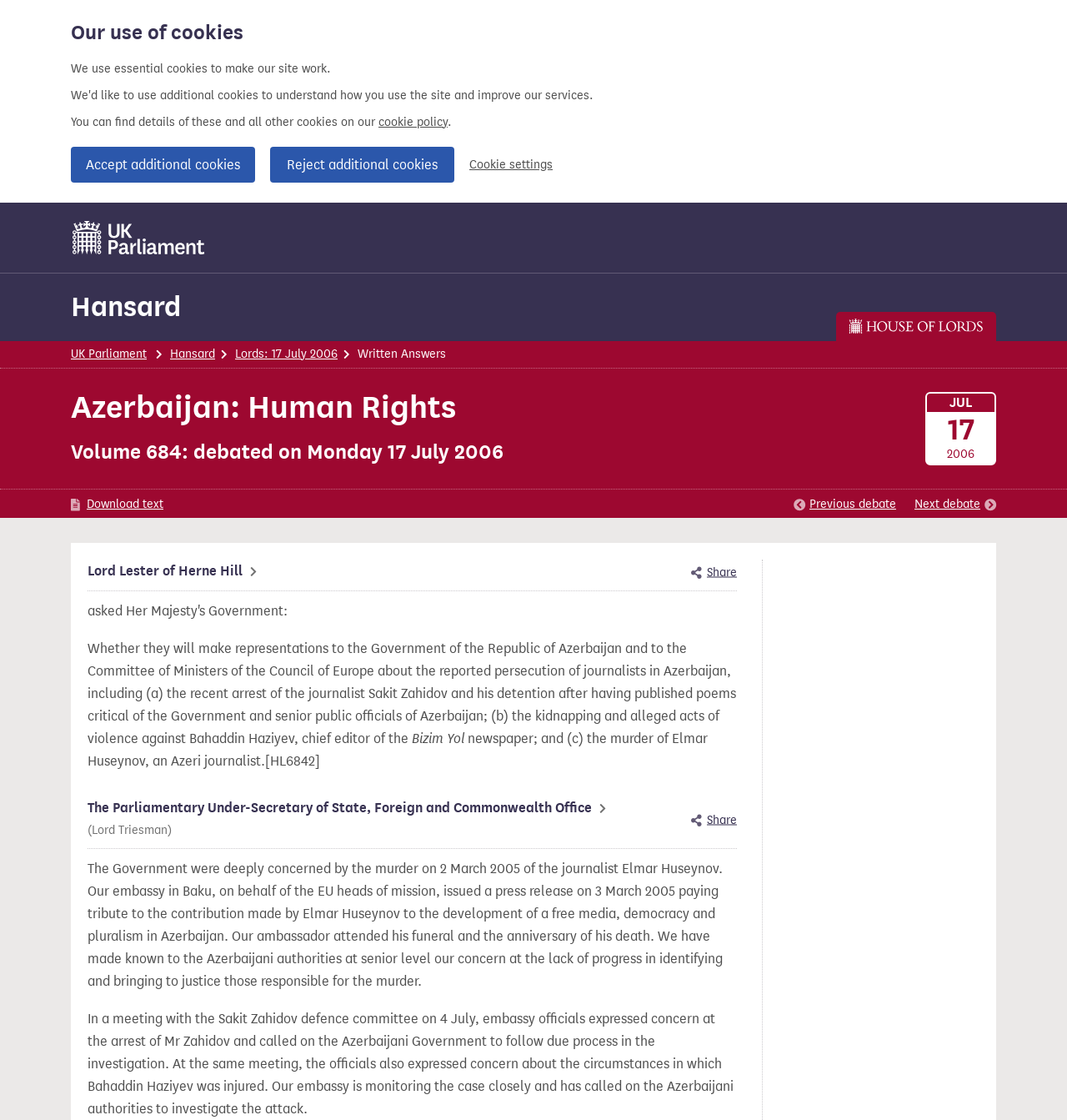Please determine the bounding box coordinates for the element that should be clicked to follow these instructions: "Go to UK Parliament".

[0.066, 0.196, 0.194, 0.229]